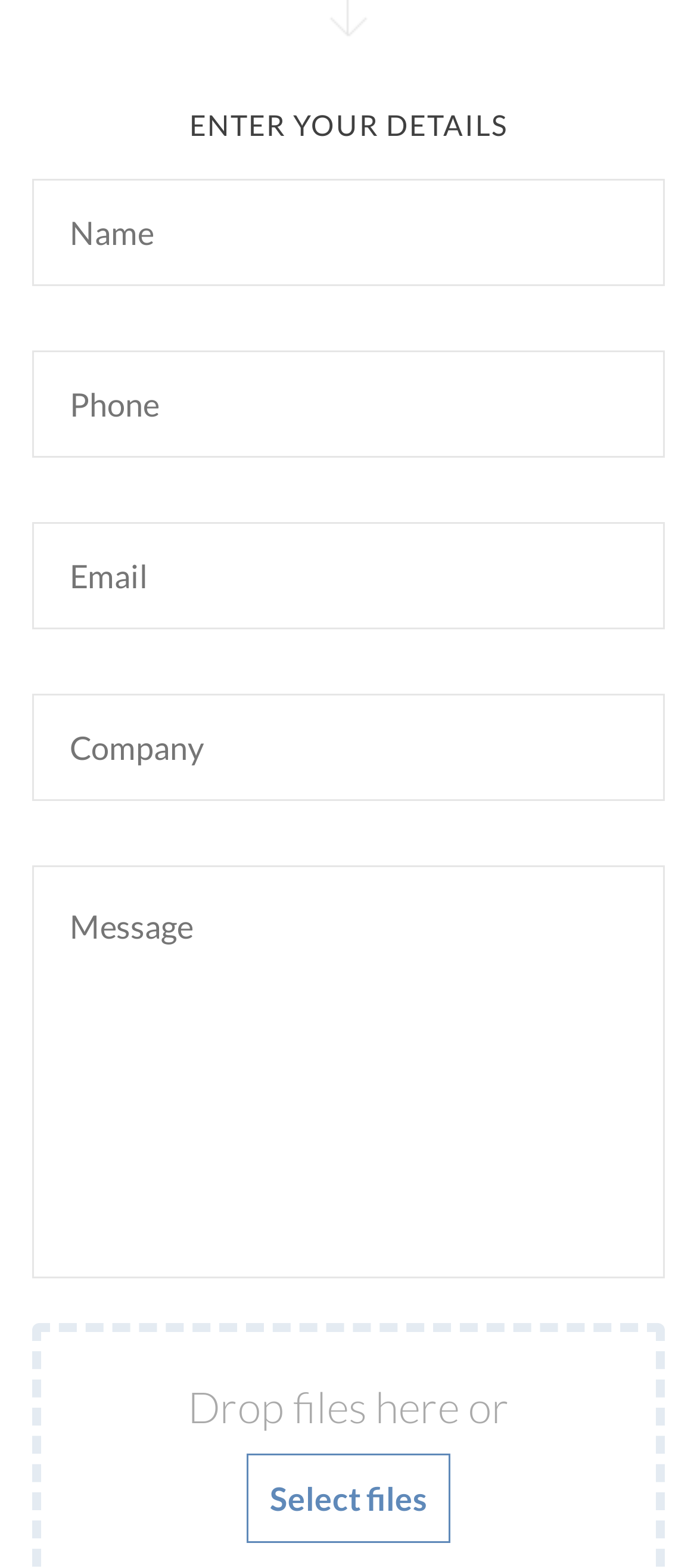What is the alternative to dragging and dropping files?
Examine the webpage screenshot and provide an in-depth answer to the question.

The text 'Drop files here or' suggests that files can be uploaded by dragging and dropping, and the alternative method is to click the 'Select files' button.